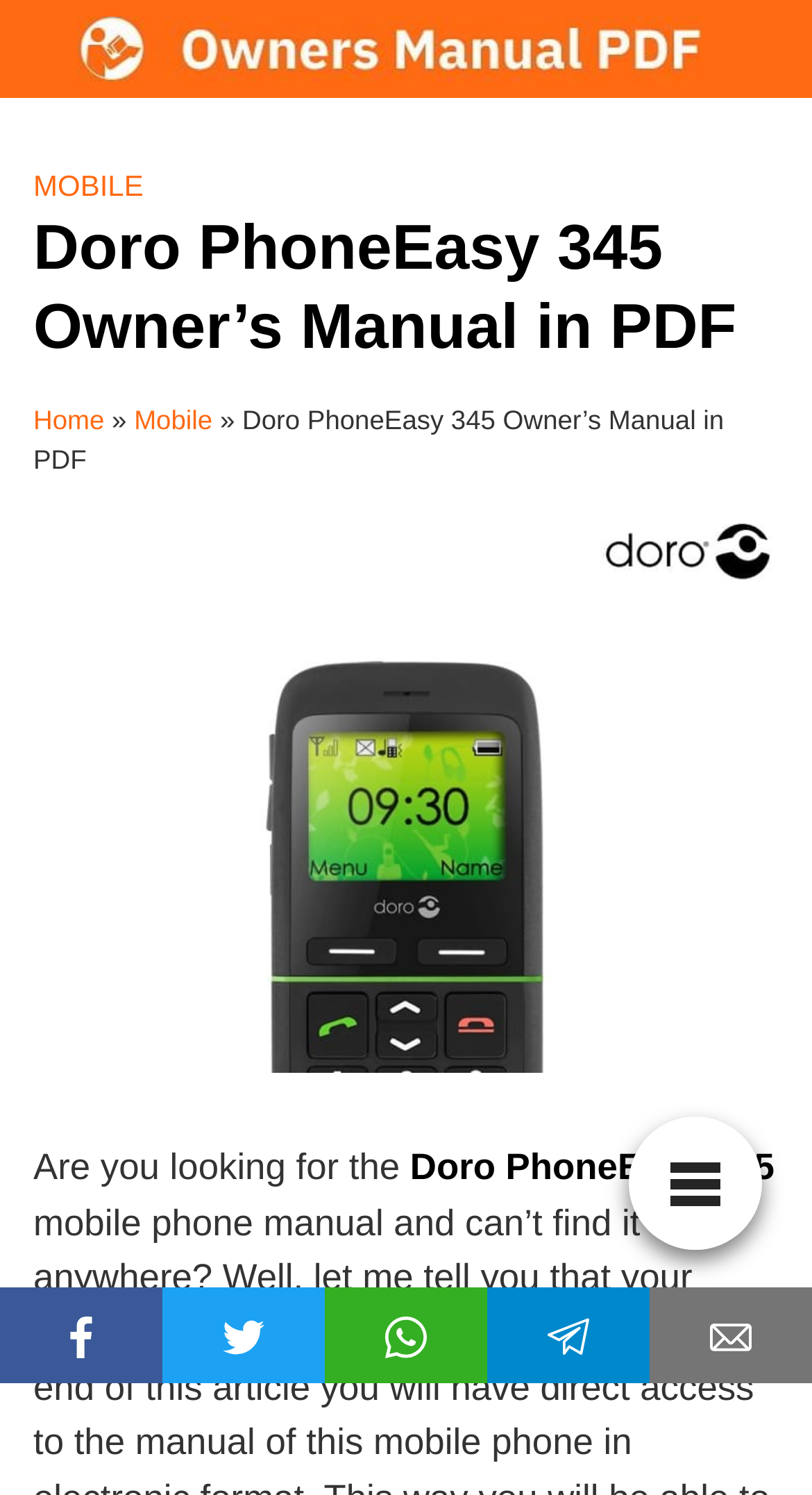Please answer the following query using a single word or phrase: 
What is the name of the phone manual?

Doro PhoneEasy 345